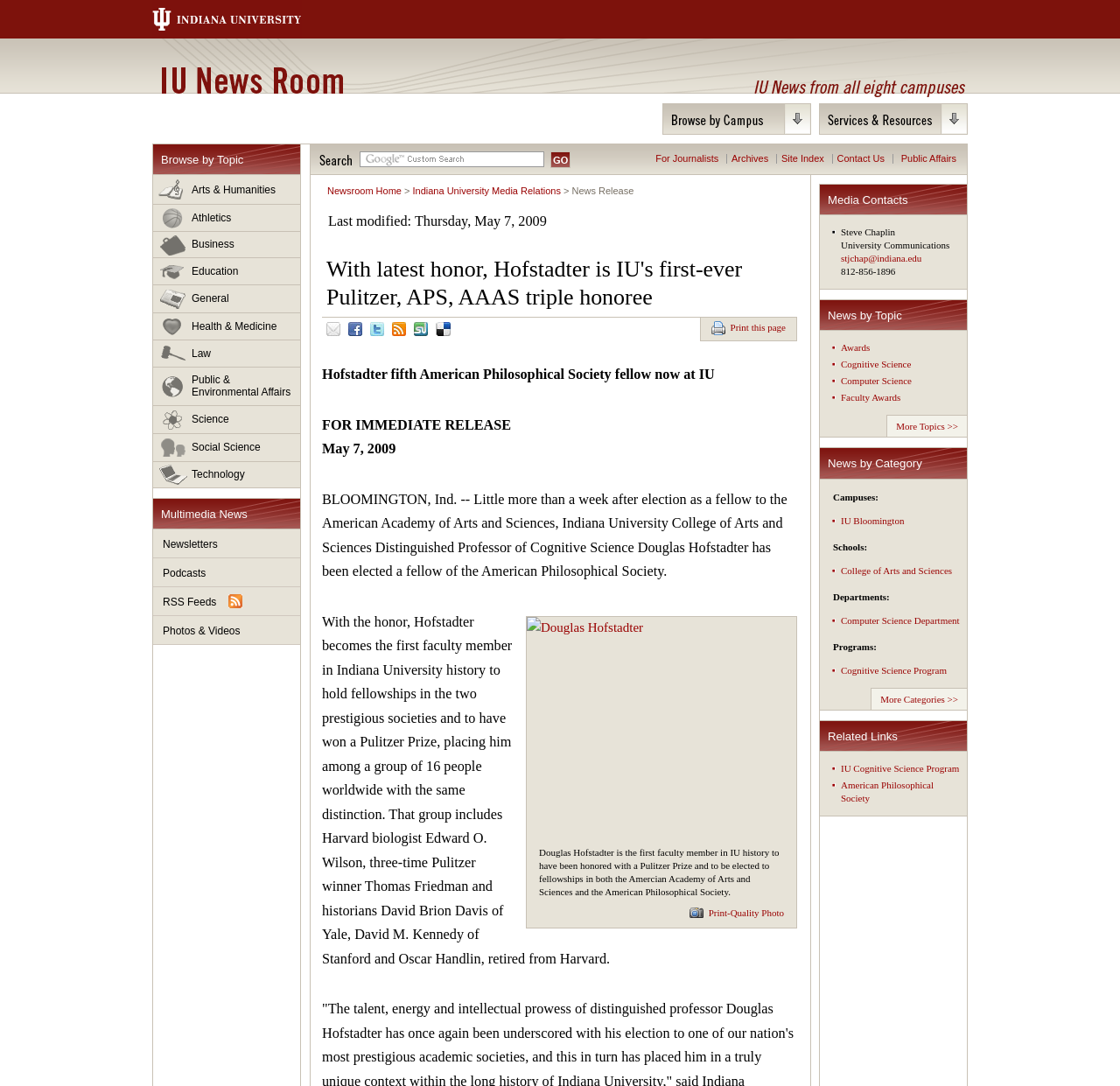Please provide the bounding box coordinate of the region that matches the element description: College of Arts and Sciences. Coordinates should be in the format (top-left x, top-left y, bottom-right x, bottom-right y) and all values should be between 0 and 1.

[0.751, 0.52, 0.85, 0.53]